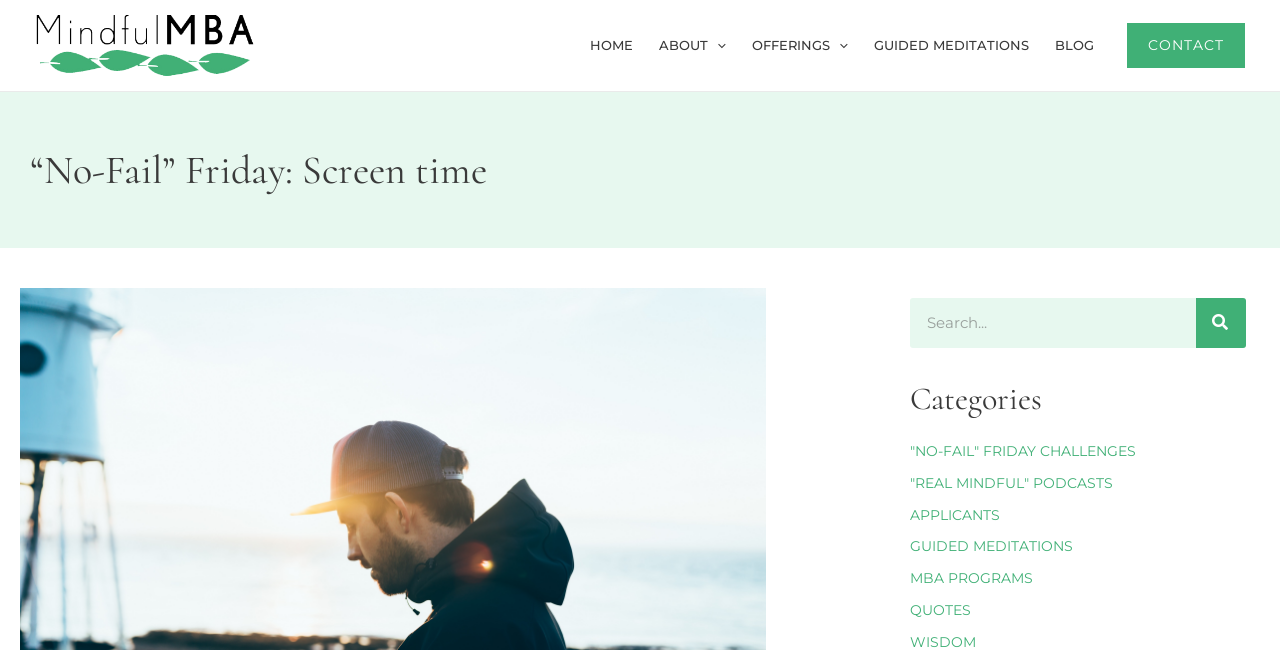Determine the bounding box coordinates of the section I need to click to execute the following instruction: "search for something". Provide the coordinates as four float numbers between 0 and 1, i.e., [left, top, right, bottom].

[0.711, 0.458, 0.973, 0.535]